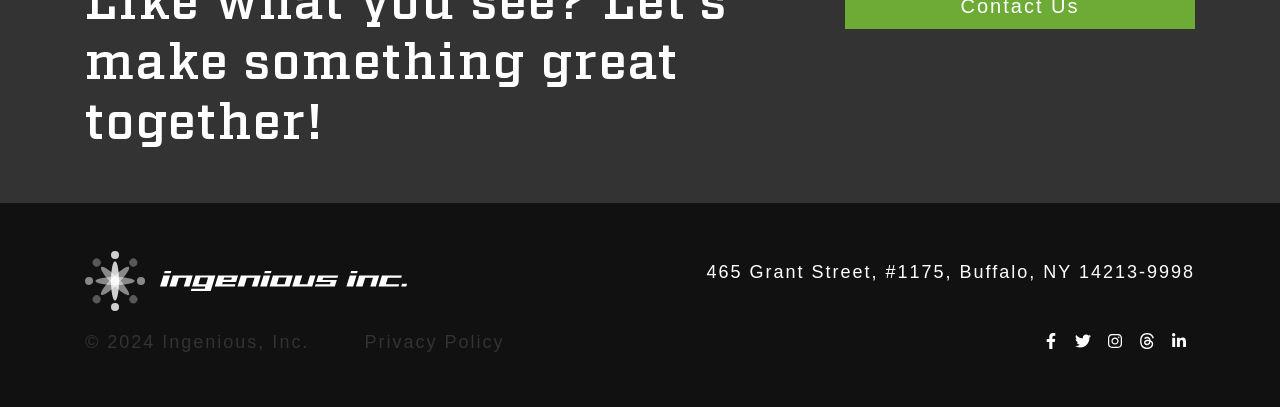How many social media links are there?
Utilize the image to construct a detailed and well-explained answer.

I counted the number of link elements with images, which are Facebook, Twitter, Instagram, Threads, and LinkedIn, each with its own image element as a child. These links are located at the bottom of the webpage, with bounding box coordinates indicating their vertical positions.